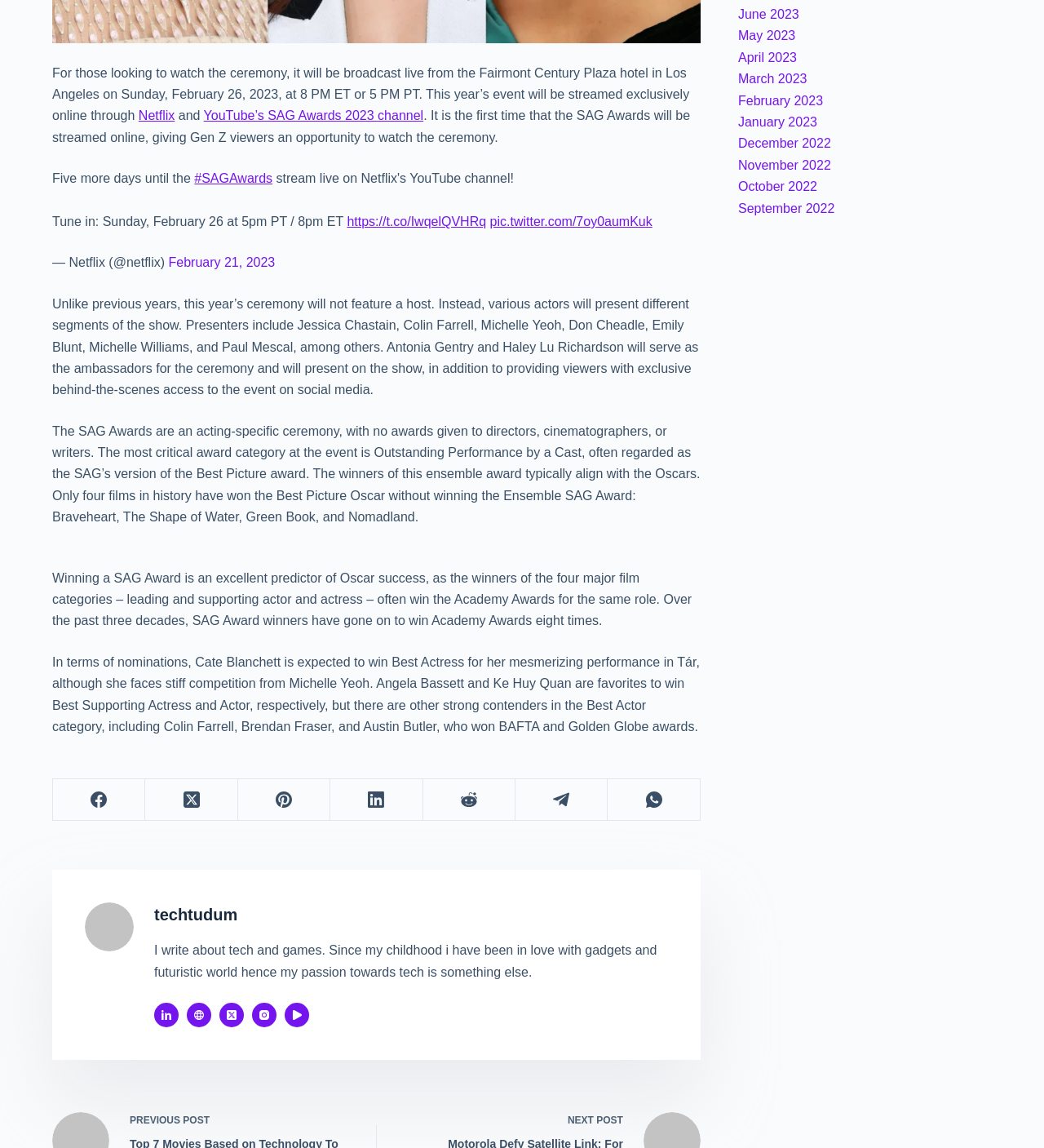Please determine the bounding box coordinates of the element to click on in order to accomplish the following task: "Visit the techtudum website". Ensure the coordinates are four float numbers ranging from 0 to 1, i.e., [left, top, right, bottom].

[0.081, 0.786, 0.128, 0.829]